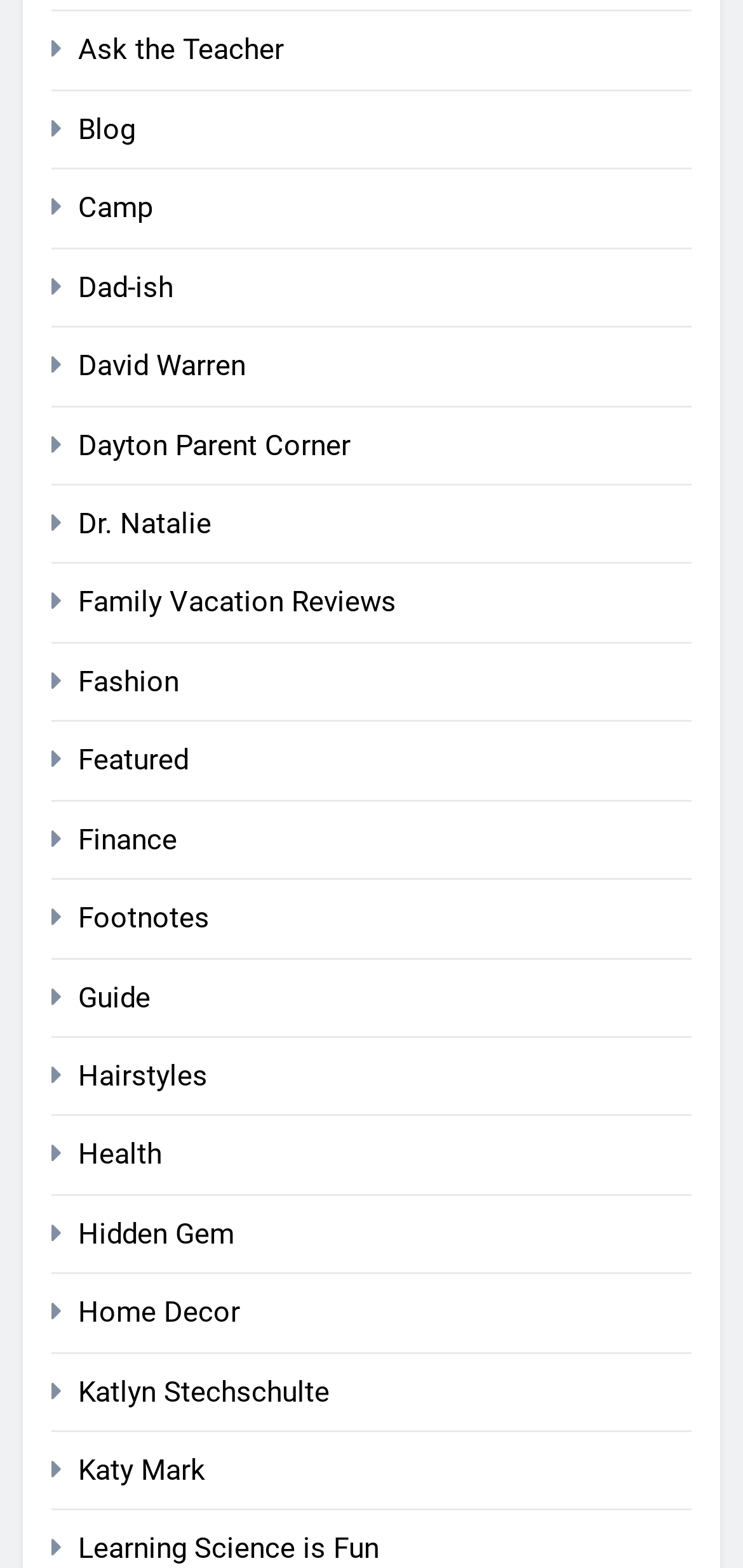Please identify the bounding box coordinates of where to click in order to follow the instruction: "check out 'Hidden Gem'".

[0.105, 0.776, 0.315, 0.798]